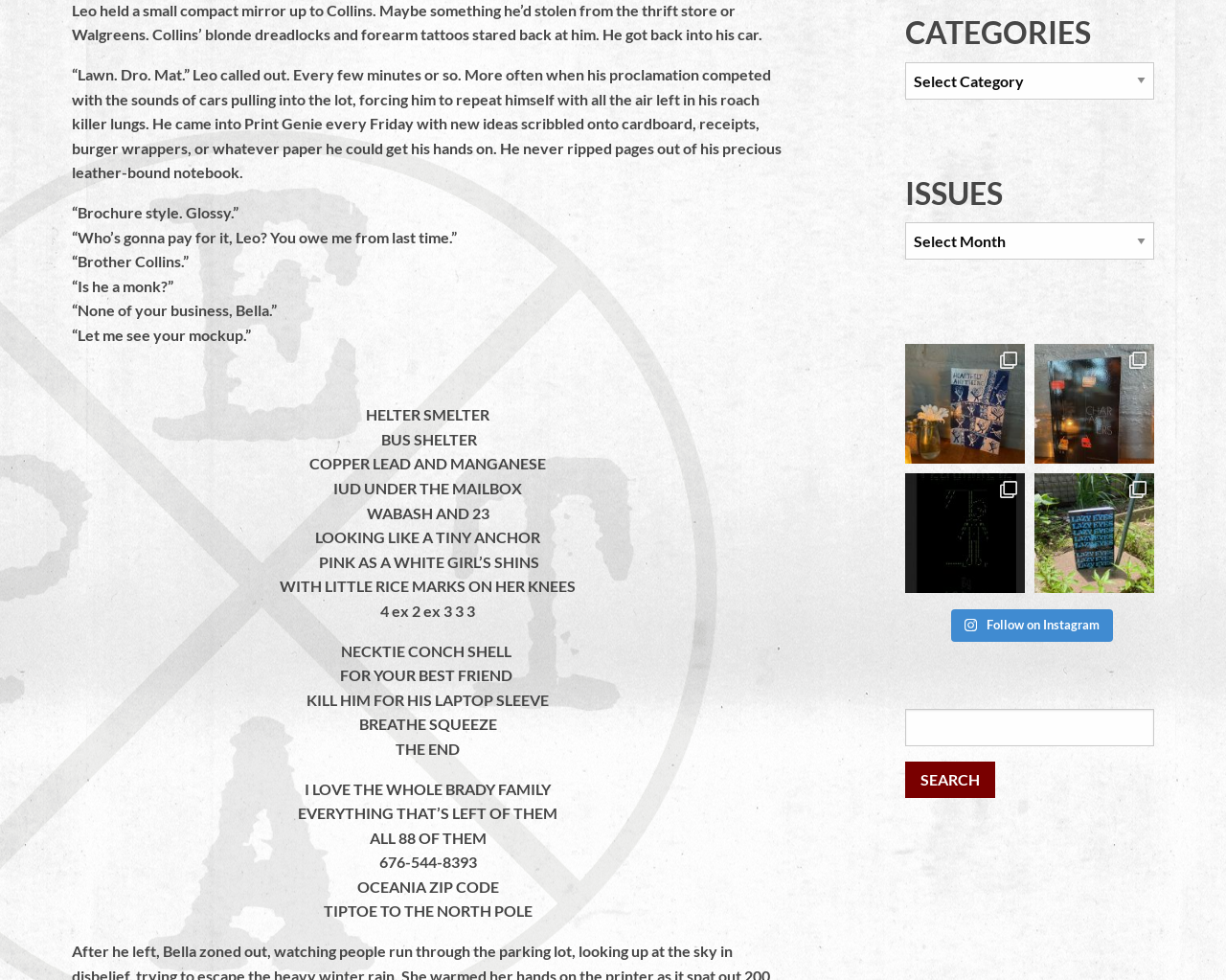What is the tone of the content? Refer to the image and provide a one-word or short phrase answer.

Artistic